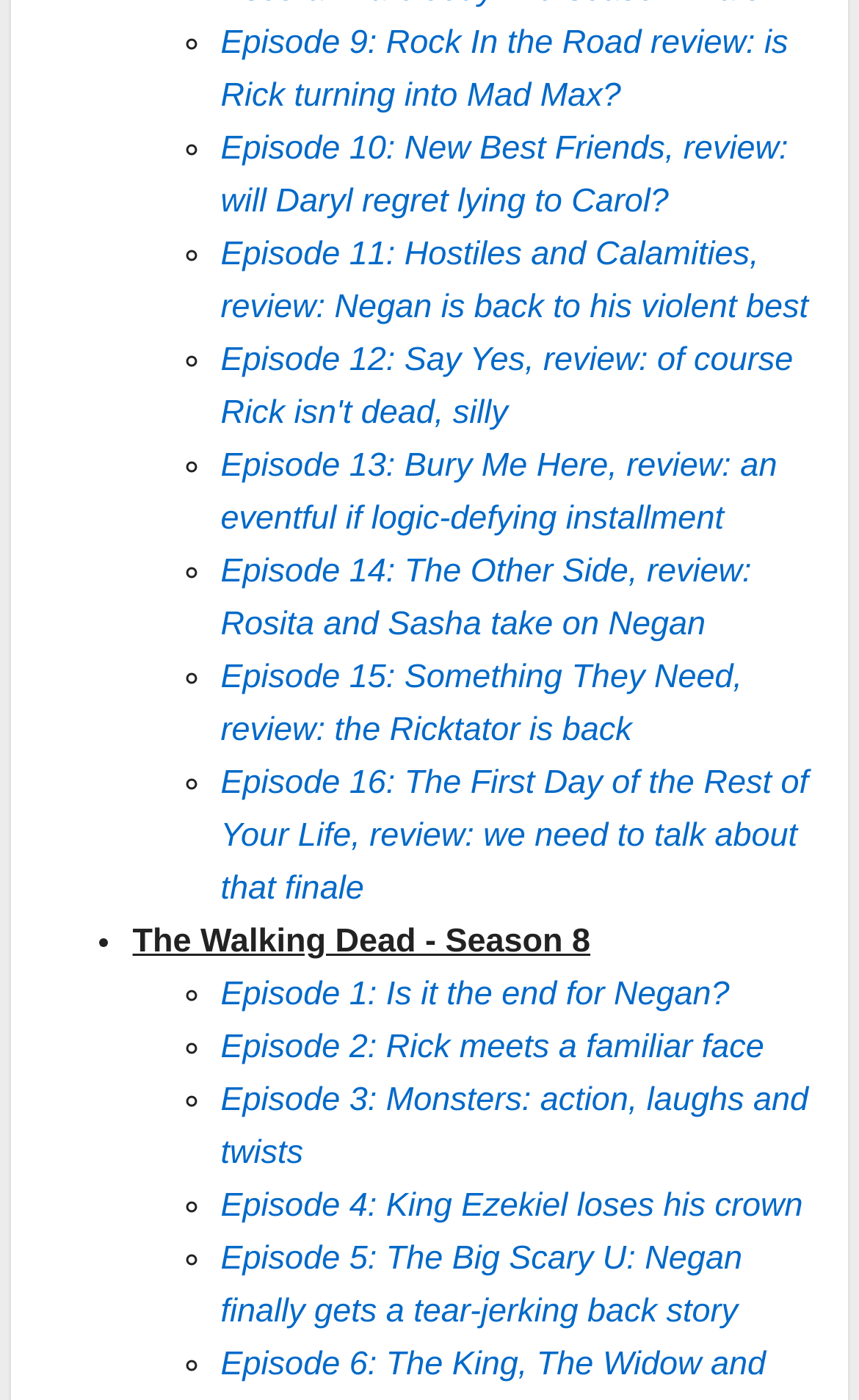Please identify the bounding box coordinates of the area I need to click to accomplish the following instruction: "Read Episode 5 review".

[0.257, 0.885, 0.864, 0.95]